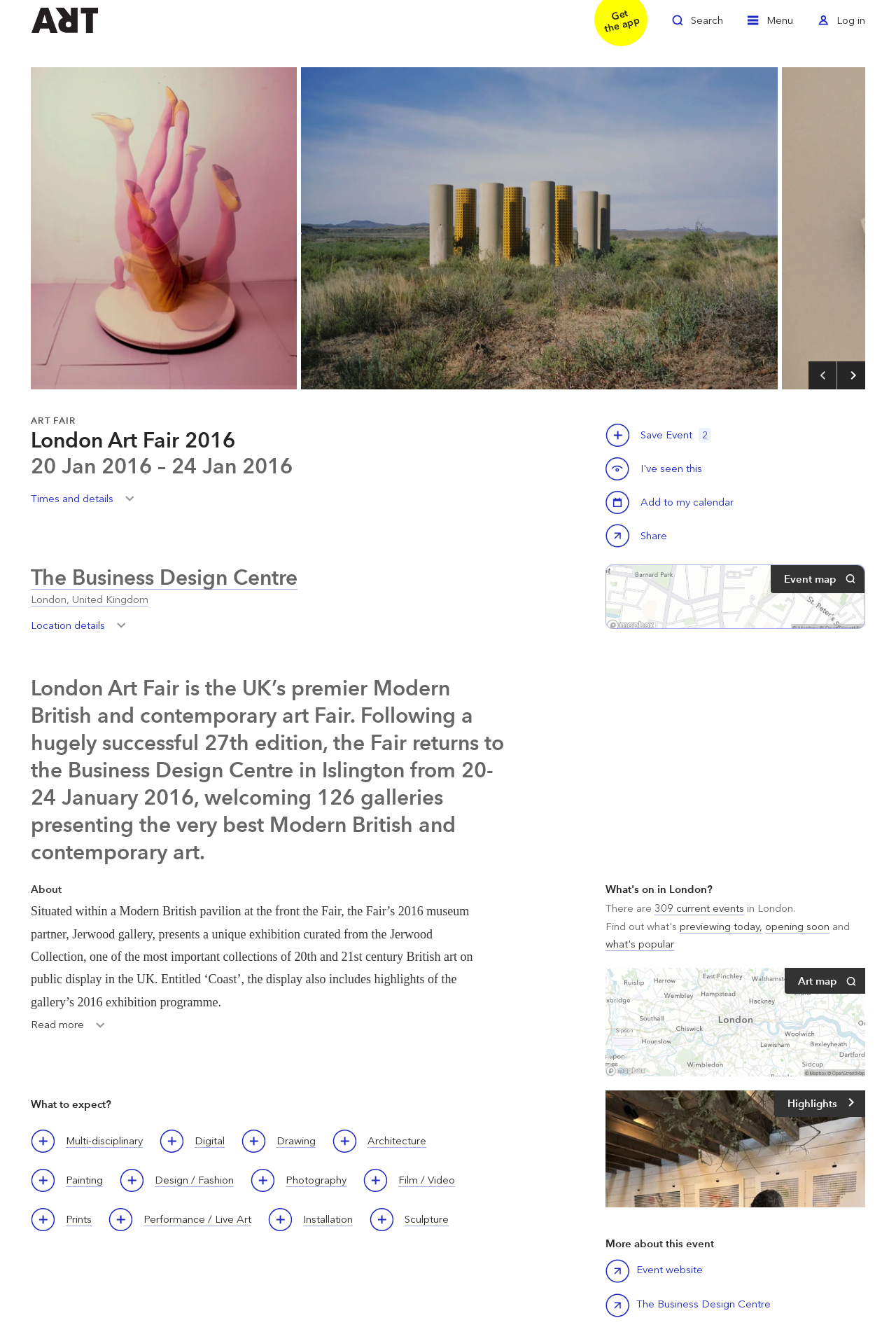Using the elements shown in the image, answer the question comprehensively: How many galleries are presenting at the London Art Fair?

I found the answer by reading the static text 'London Art Fair is the UK’s premier Modern British and contemporary art Fair. Following a hugely successful 27th edition, the Fair returns to the Business Design Centre in Islington from 20-24 January 2016, welcoming 126 galleries presenting the very best Modern British and contemporary art.'.